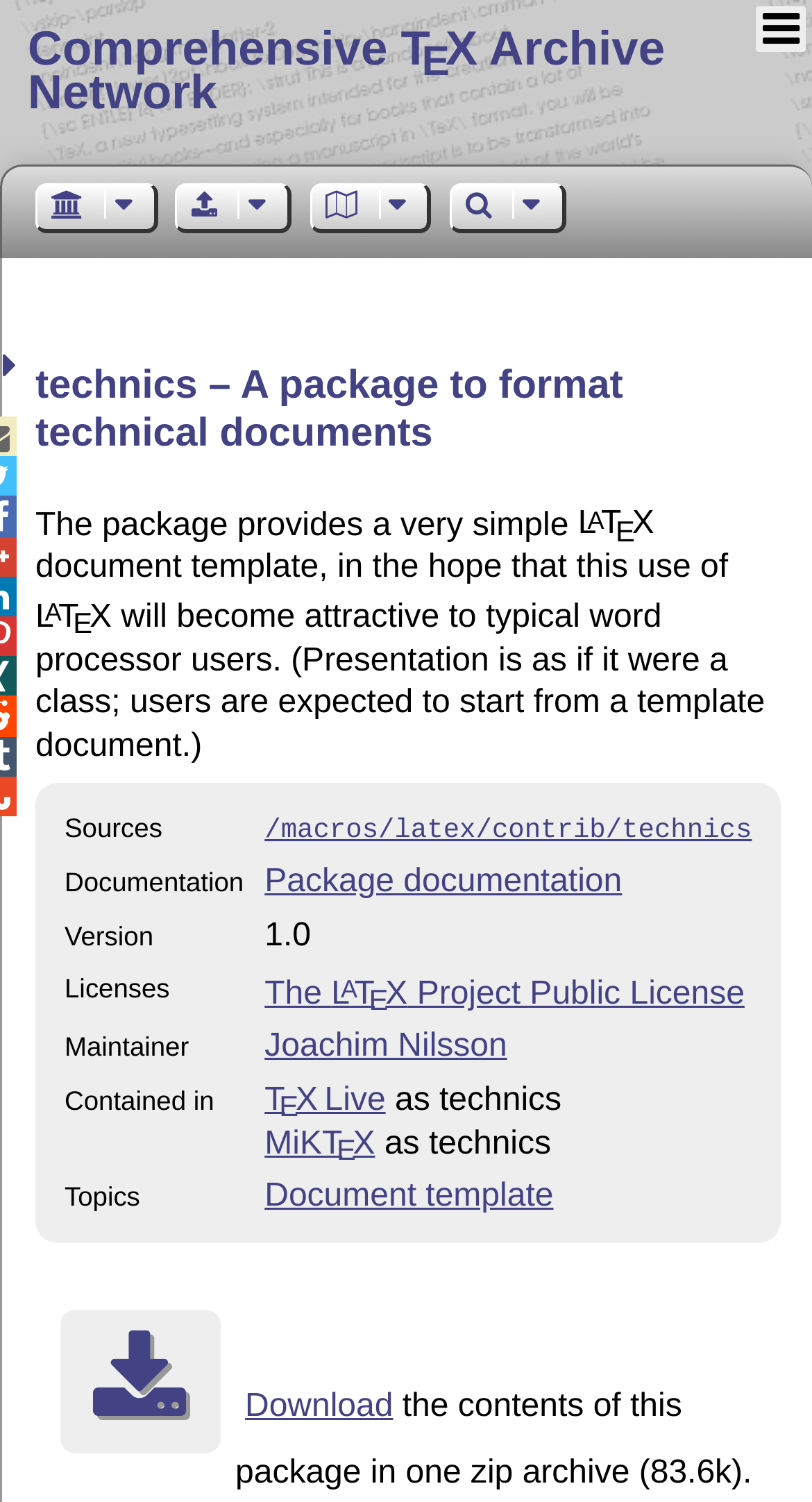Detail the various sections and features of the webpage.

The webpage is about the CTAN package "technics", which provides a template for technical documents. At the top, there is a link to the "Comprehensive T E X Archive Network" and a menu icon on the right side. Below the menu icon, there are four social media links.

The main content of the page starts with a heading that describes the package as a simple template for technical documents. Below the heading, there is a brief description of the package, stating that it is intended to attract typical word processor users.

Following the description, there is a table with five rows, each containing information about the package. The first row has columns for "Sources" and a link to the package source. The second row has columns for "Documentation" and a link to the package documentation in PDF format. The third row has columns for "Version" and displays the version number "1.0". The fourth row has columns for "Licenses" and a link to the license information. The fifth row has columns for "Maintainer" and a link to the maintainer's information.

Below the table, there is a section with a link to download the package contents in a zip archive. The link is accompanied by a brief description of the archive's size.

On the top right side of the page, there is a small icon with a link to an unknown destination.